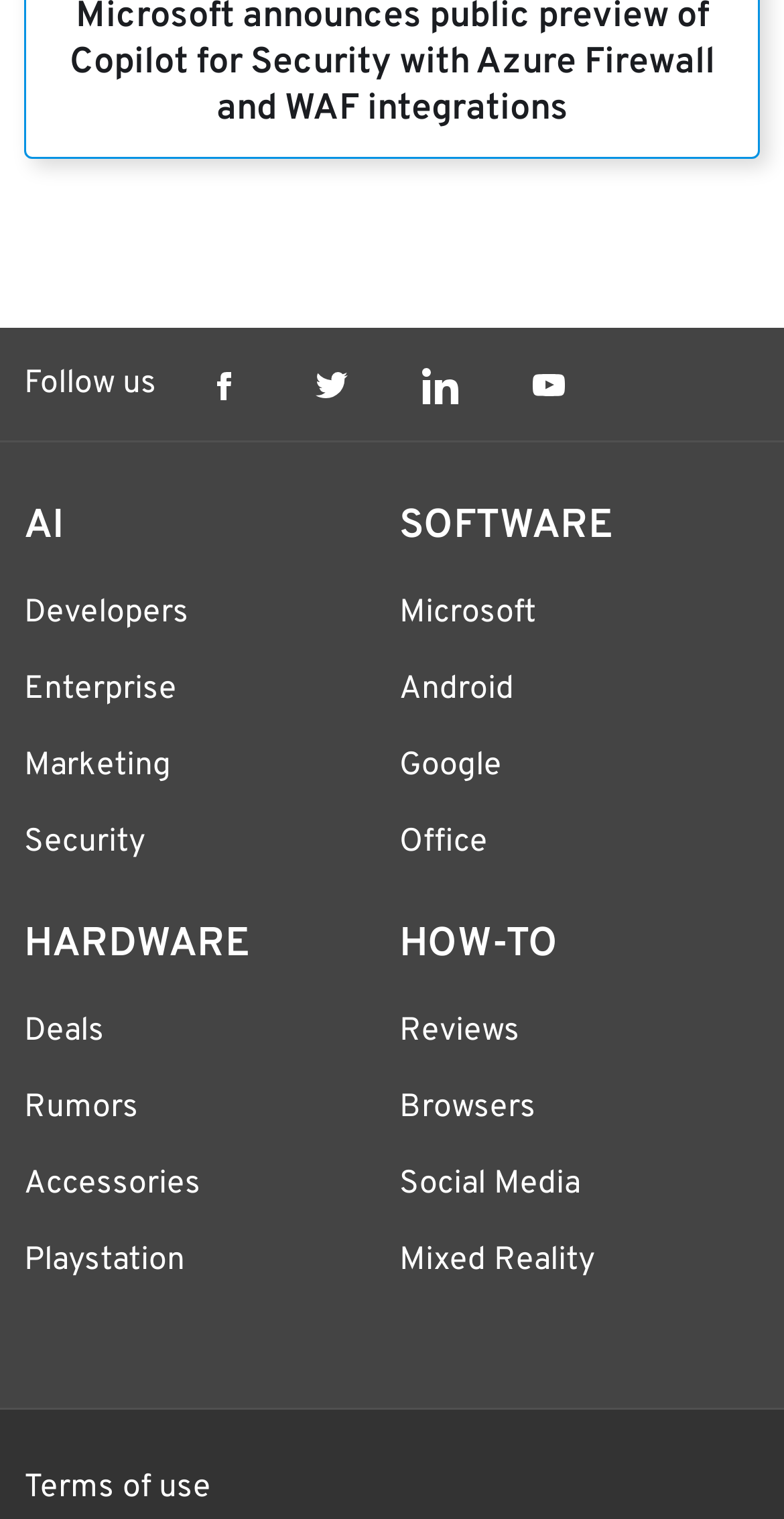How many links are there in the 'SOFTWARE' category?
Based on the visual details in the image, please answer the question thoroughly.

I counted the number of links in the 'SOFTWARE' category by looking at the links 'Microsoft', 'Android', 'Google', and 'Office' which are located vertically next to each other.